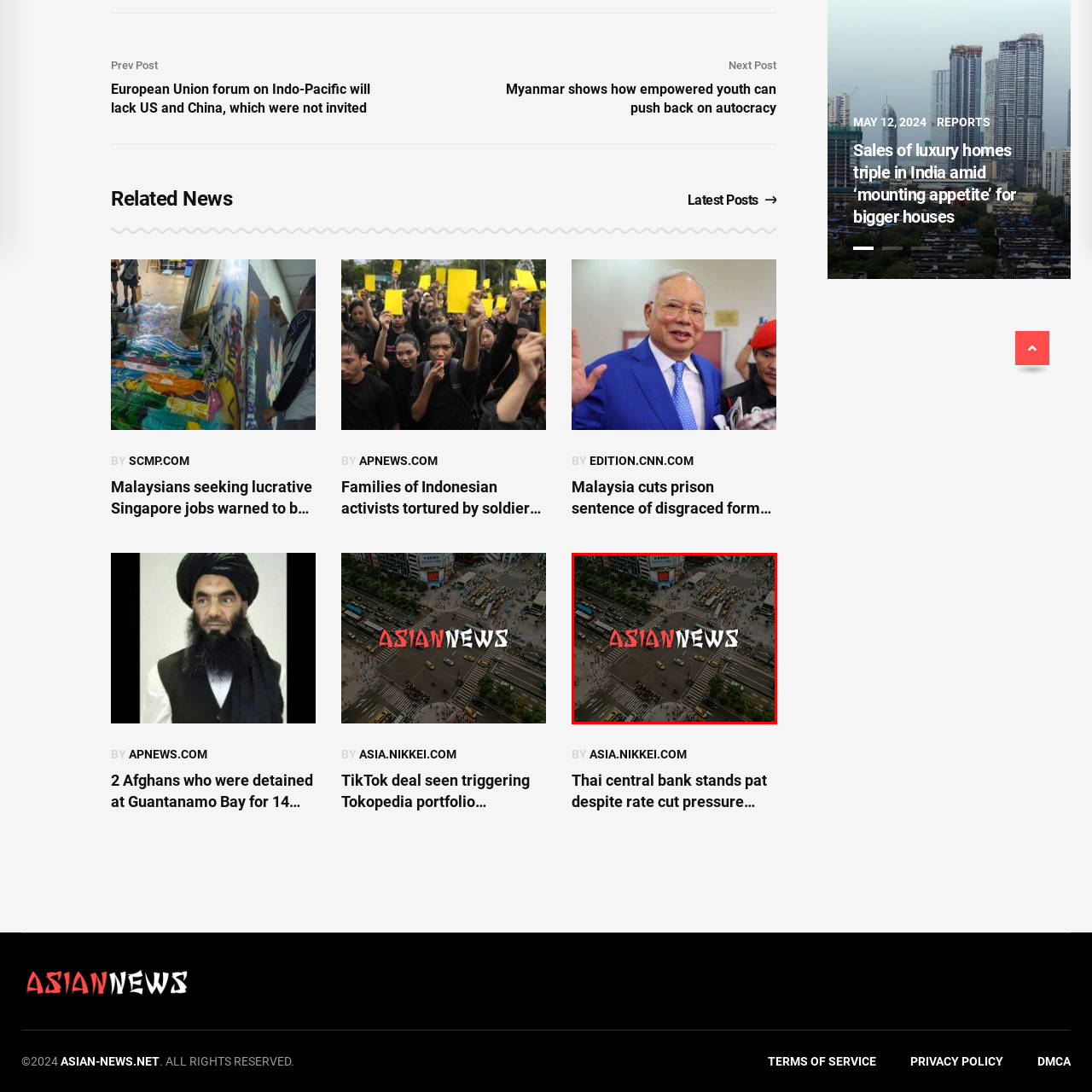Look at the area within the red bounding box, provide a one-word or phrase response to the following question: What type of vehicles are in the image?

Taxis and buses